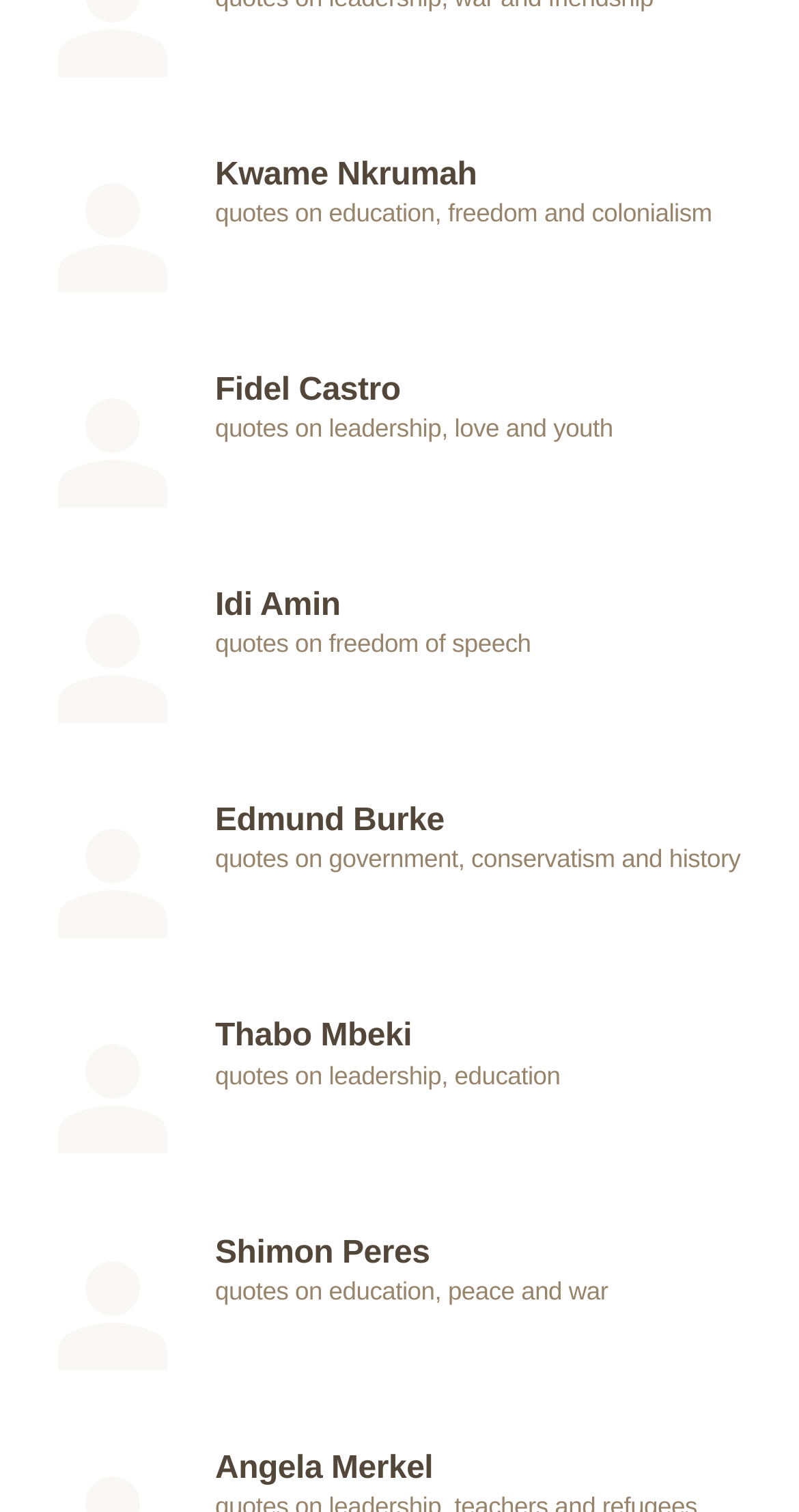What is the order of the quotes on this webpage?
Please answer the question with a detailed and comprehensive explanation.

By analyzing the y1 and y2 coordinates of the link elements, I determine the vertical order of the quotes, which is Kwame Nkrumah, Fidel Castro, Idi Amin, Edmund Burke, Thabo Mbeki, and Shimon Peres.